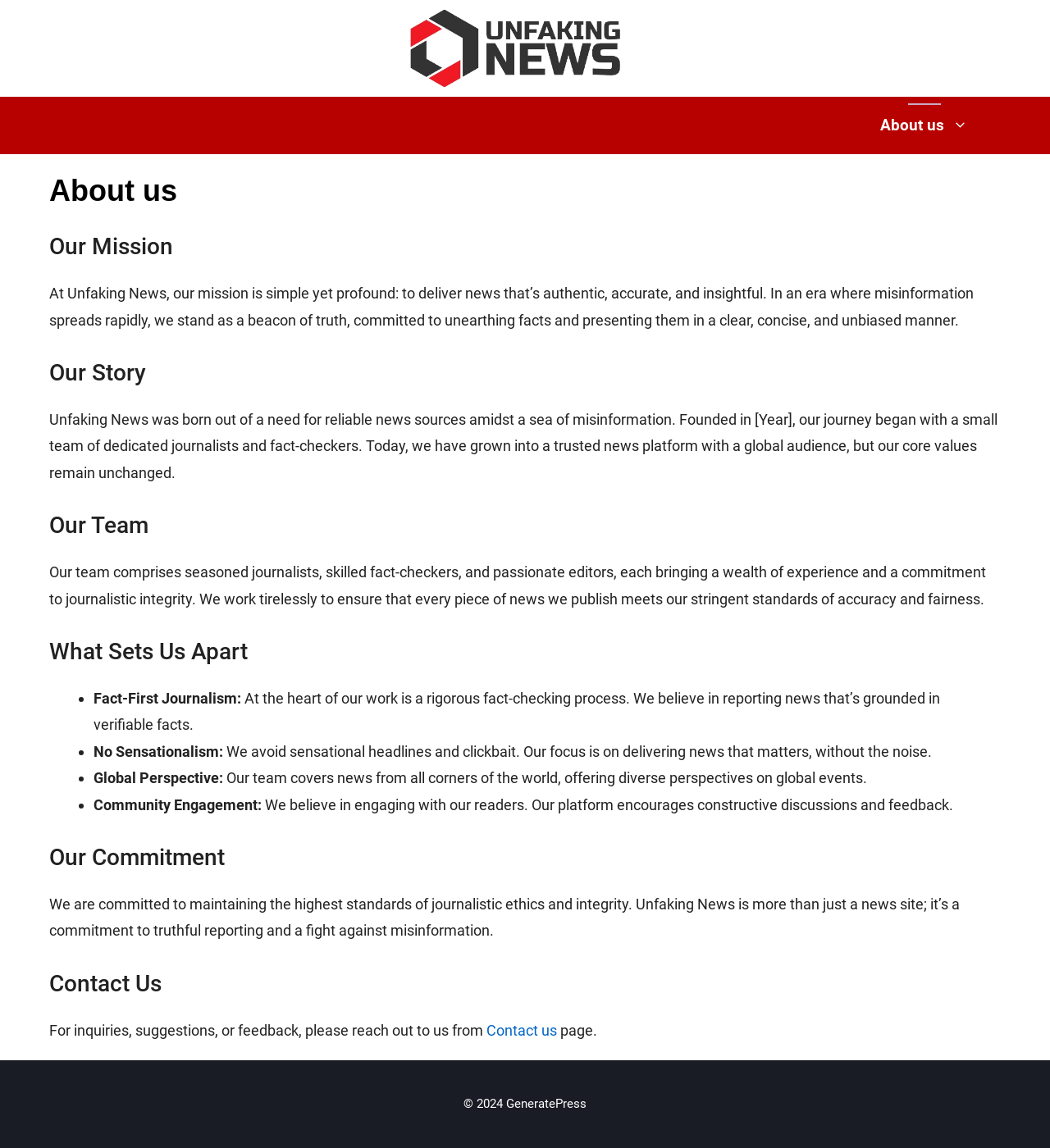Please provide a detailed answer to the question below by examining the image:
What is the mission of Unfaking News?

I found the mission statement by reading the static text element under the 'Our Mission' heading, which states 'At Unfaking News, our mission is simple yet profound: to deliver news that’s authentic, accurate, and insightful...'.